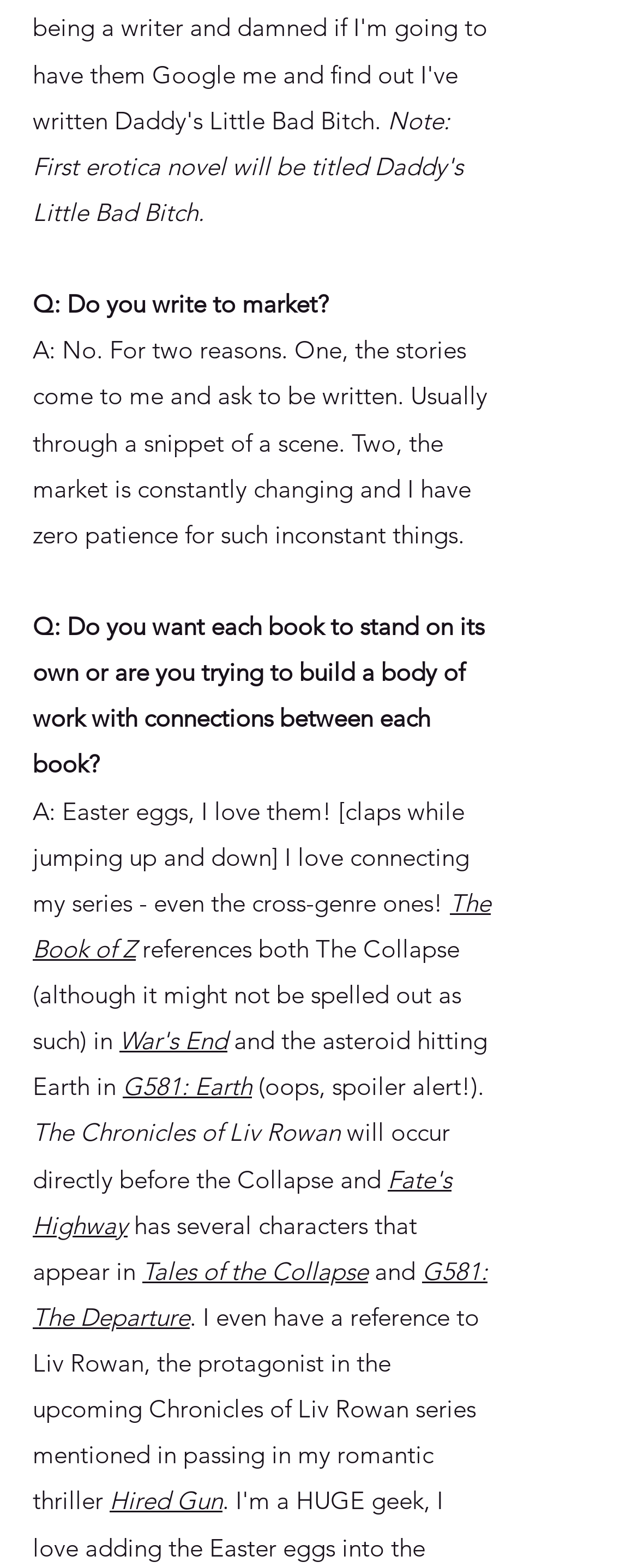Determine the bounding box coordinates (top-left x, top-left y, bottom-right x, bottom-right y) of the UI element described in the following text: The Book of Z

[0.051, 0.566, 0.769, 0.615]